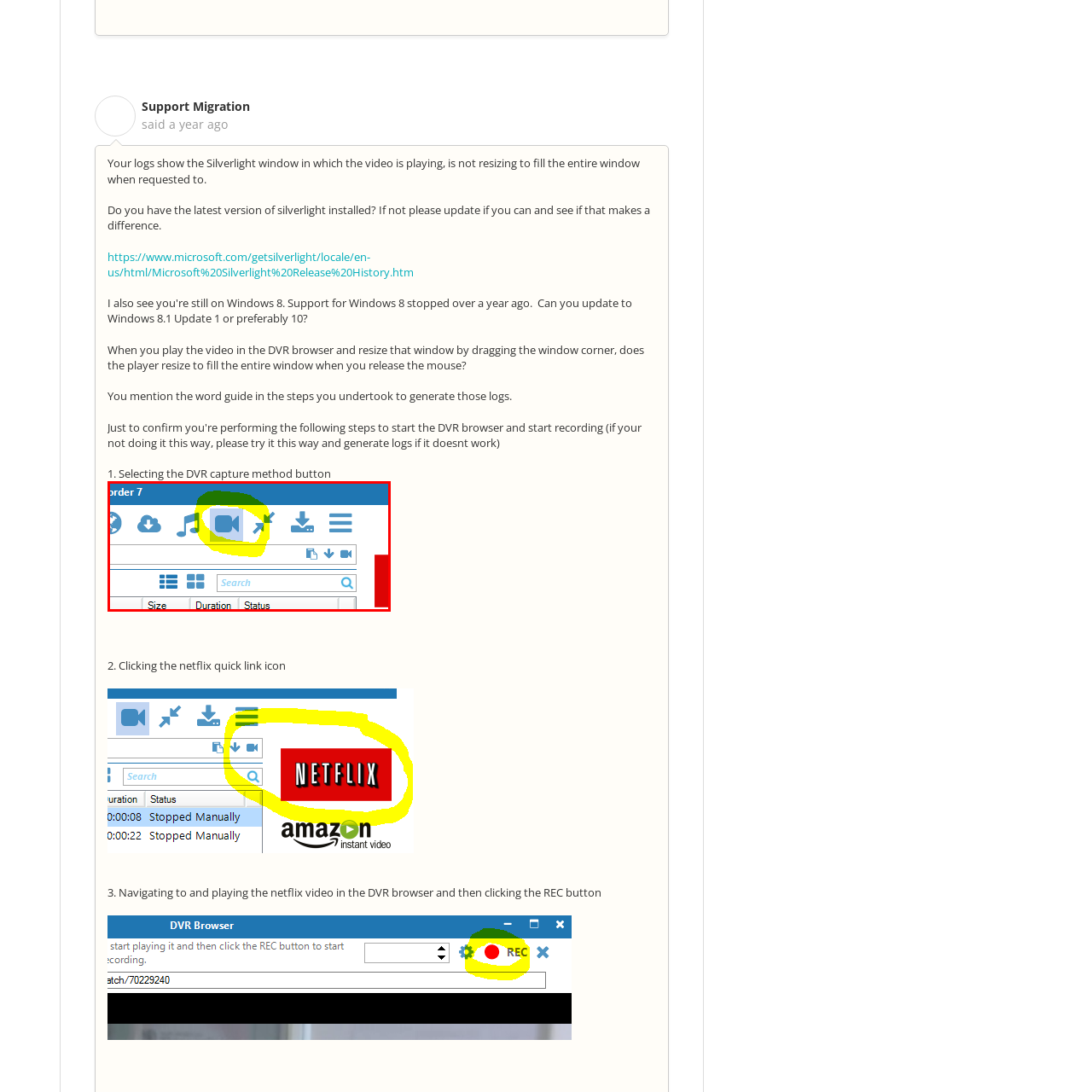Inspect the image within the red box and provide a detailed and thorough answer to the following question: What other media-related functionalities does the application have?

The button for recording is situated among other icons, including those for music playback and downloading, indicating that the application may have multiple media-related functionalities.